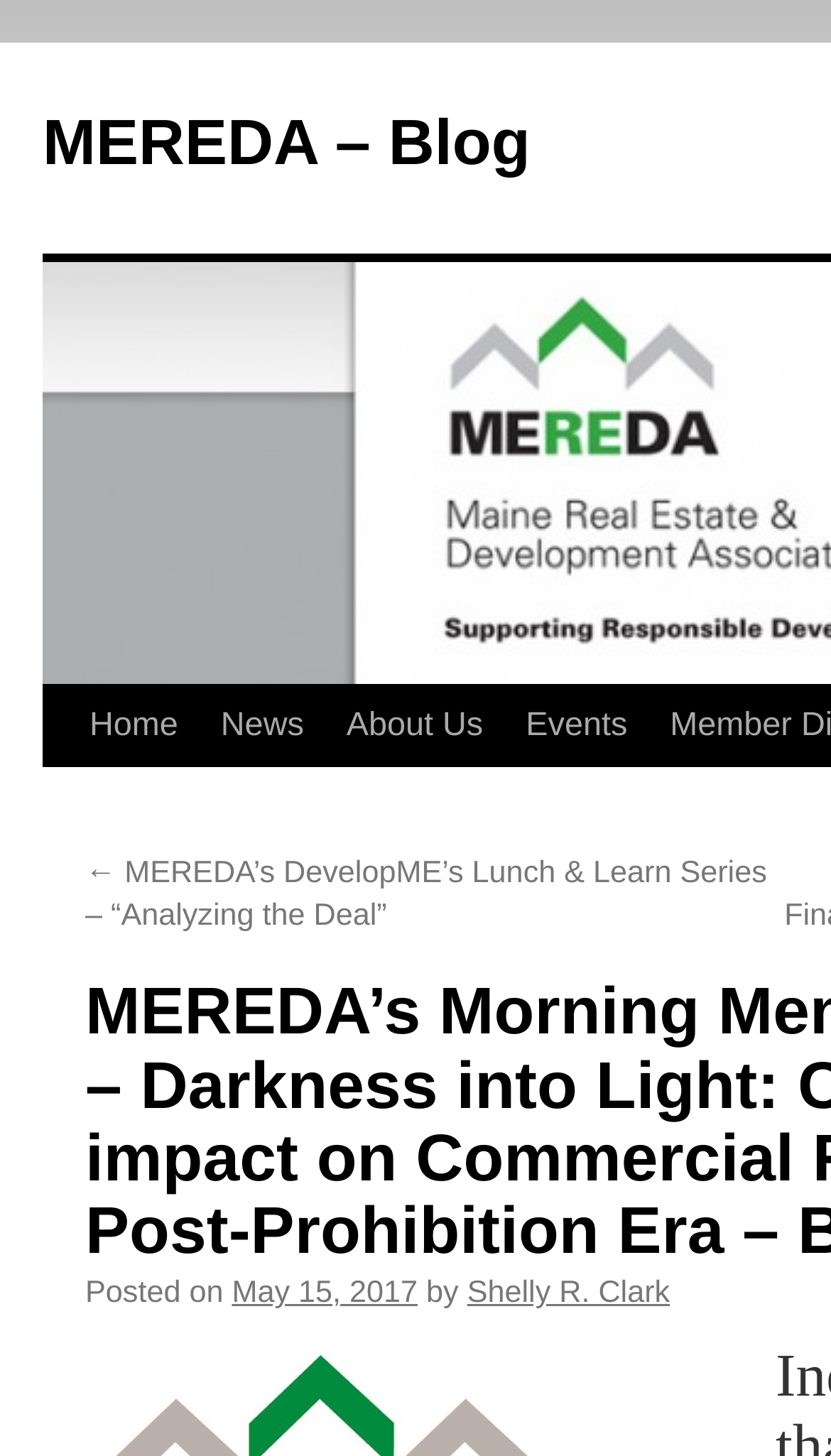What is the purpose of the 'Skip to content' link?
Provide a detailed and extensive answer to the question.

I inferred the purpose of the 'Skip to content' link by its text and position on the webpage. It is likely placed at the top of the page to allow users to bypass the navigation menu and go directly to the main content.